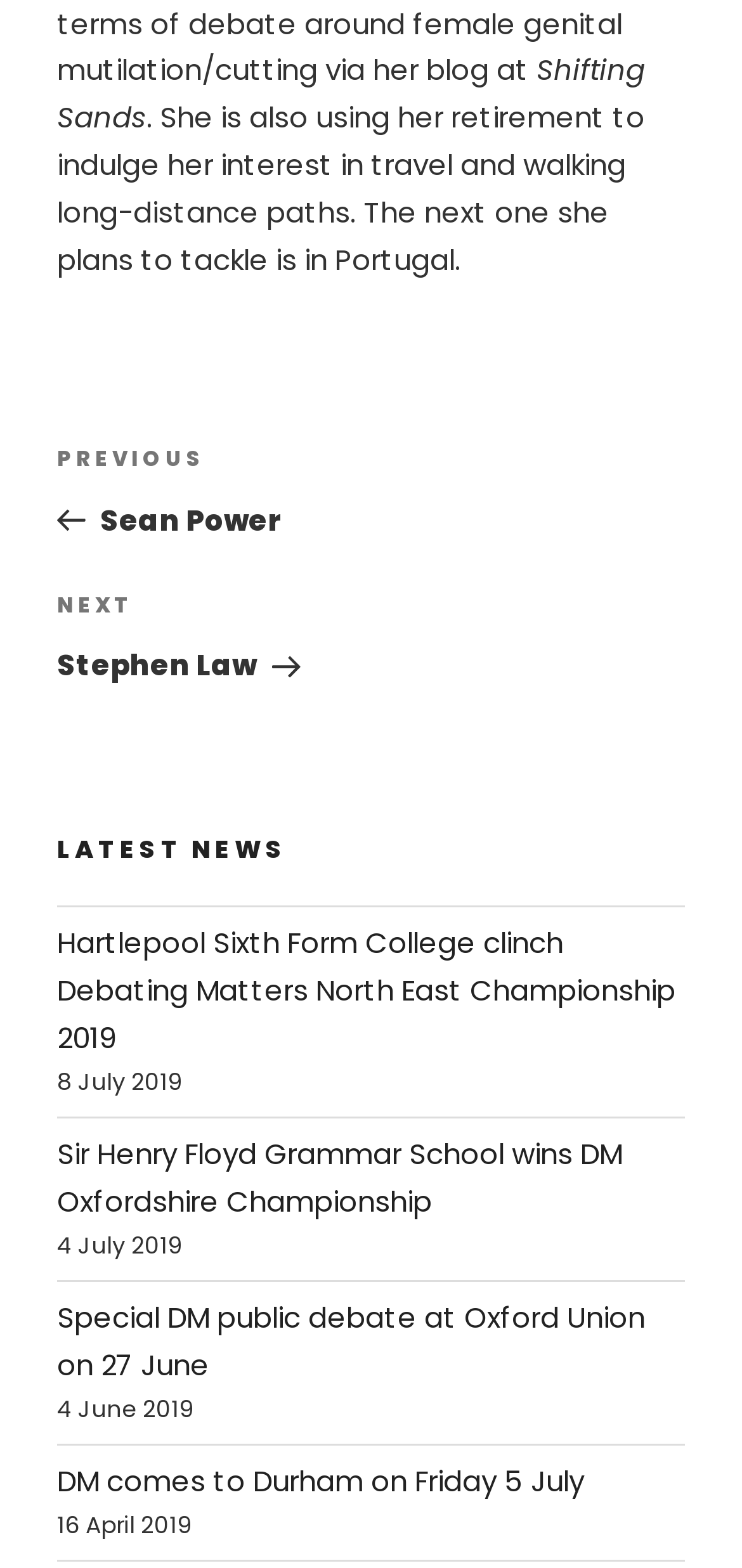Please answer the following query using a single word or phrase: 
How many posts are listed on the webpage?

5